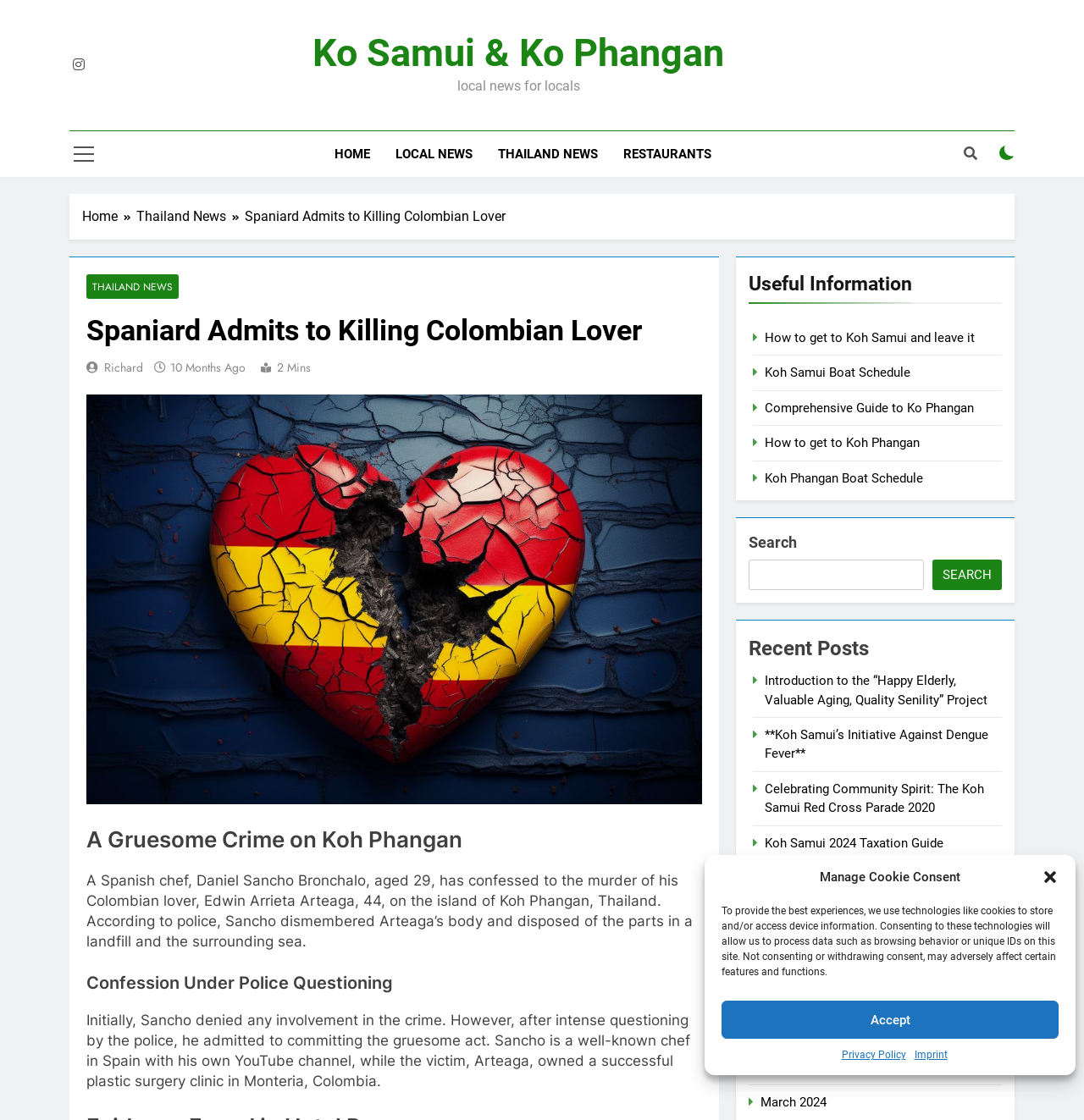Identify the bounding box coordinates of the clickable region necessary to fulfill the following instruction: "Read the recent post about the Happy Elderly project". The bounding box coordinates should be four float numbers between 0 and 1, i.e., [left, top, right, bottom].

[0.706, 0.601, 0.911, 0.632]